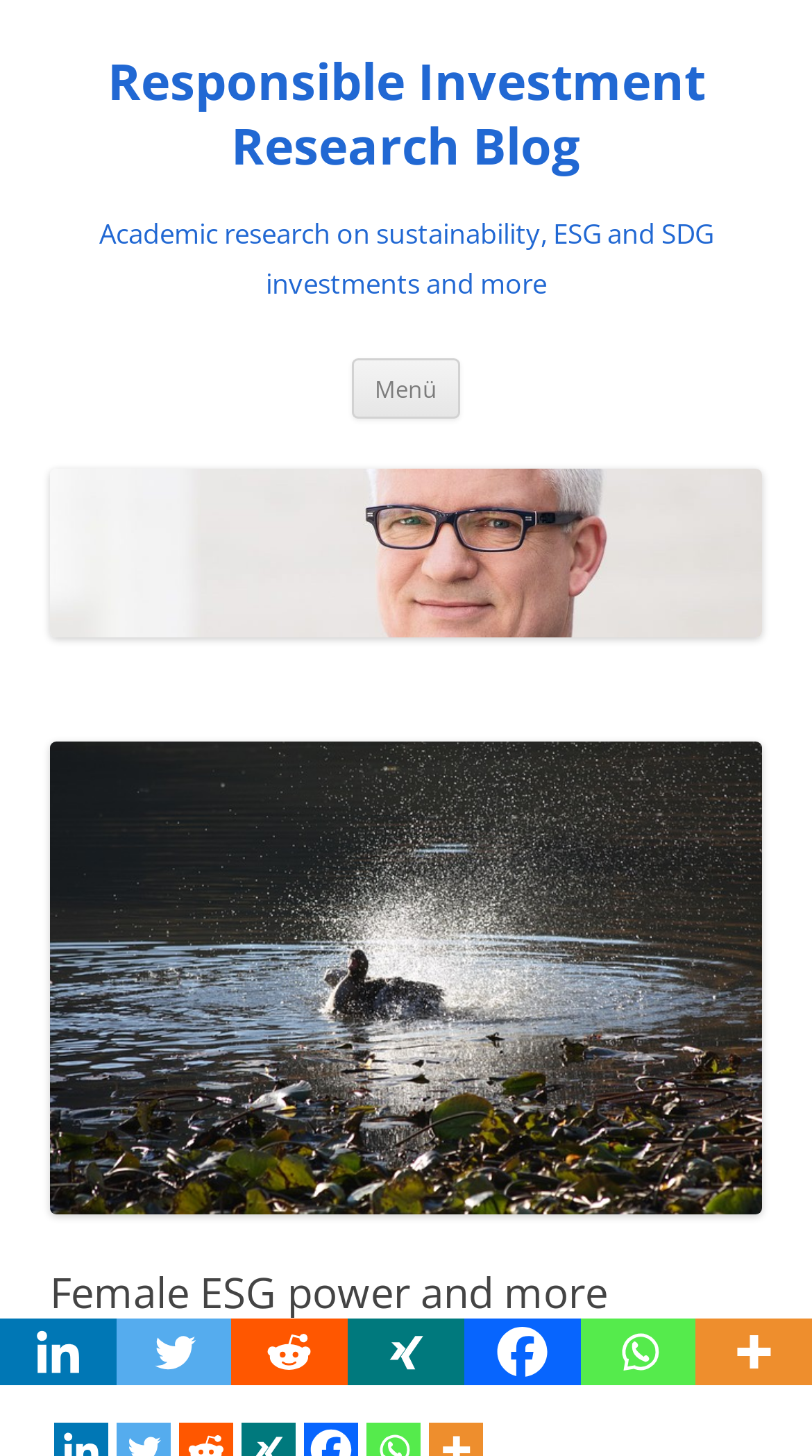Given the element description Responsible Investment Research Blog, predict the bounding box coordinates for the UI element in the webpage screenshot. The format should be (top-left x, top-left y, bottom-right x, bottom-right y), and the values should be between 0 and 1.

[0.062, 0.034, 0.938, 0.123]